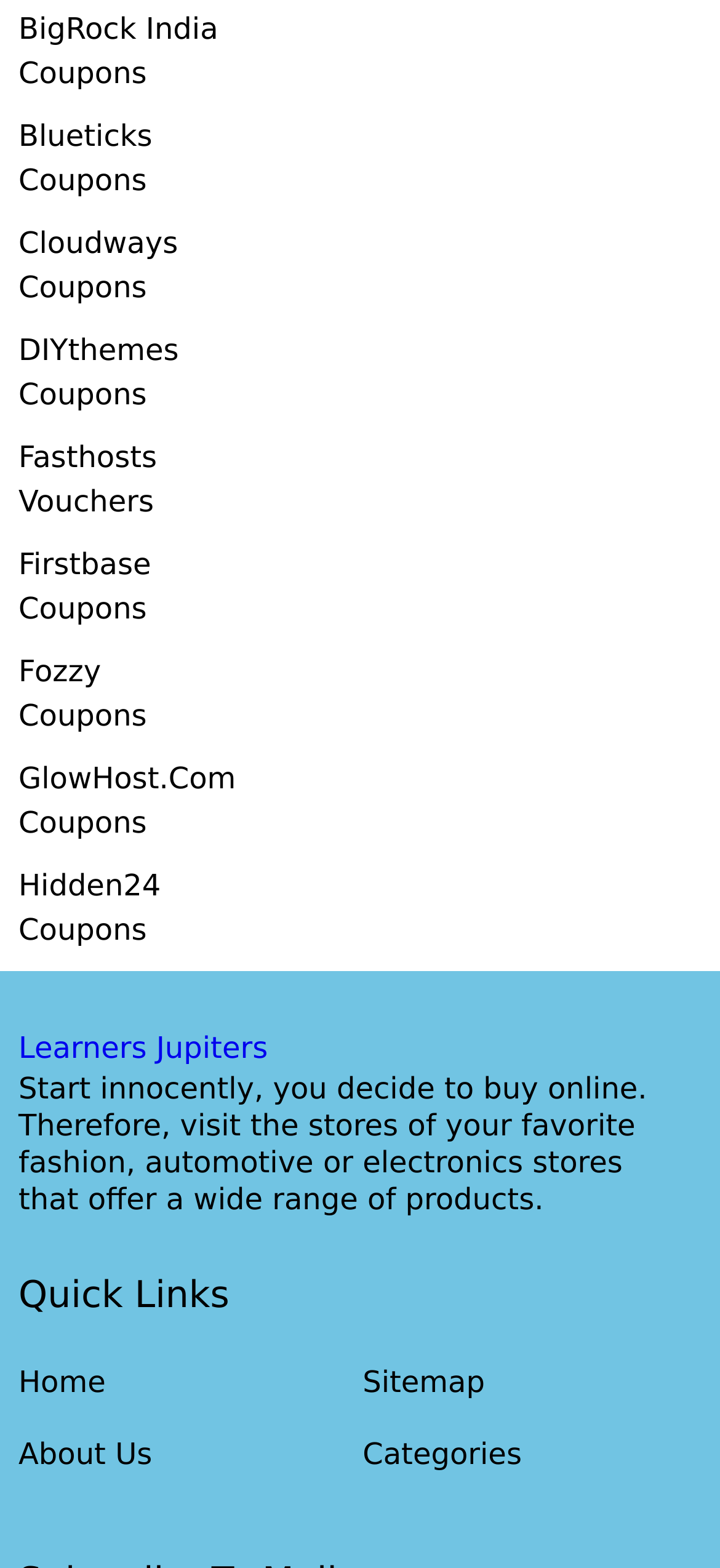Please answer the following question using a single word or phrase: 
What is the purpose of the 'Quick Links' section?

Navigation